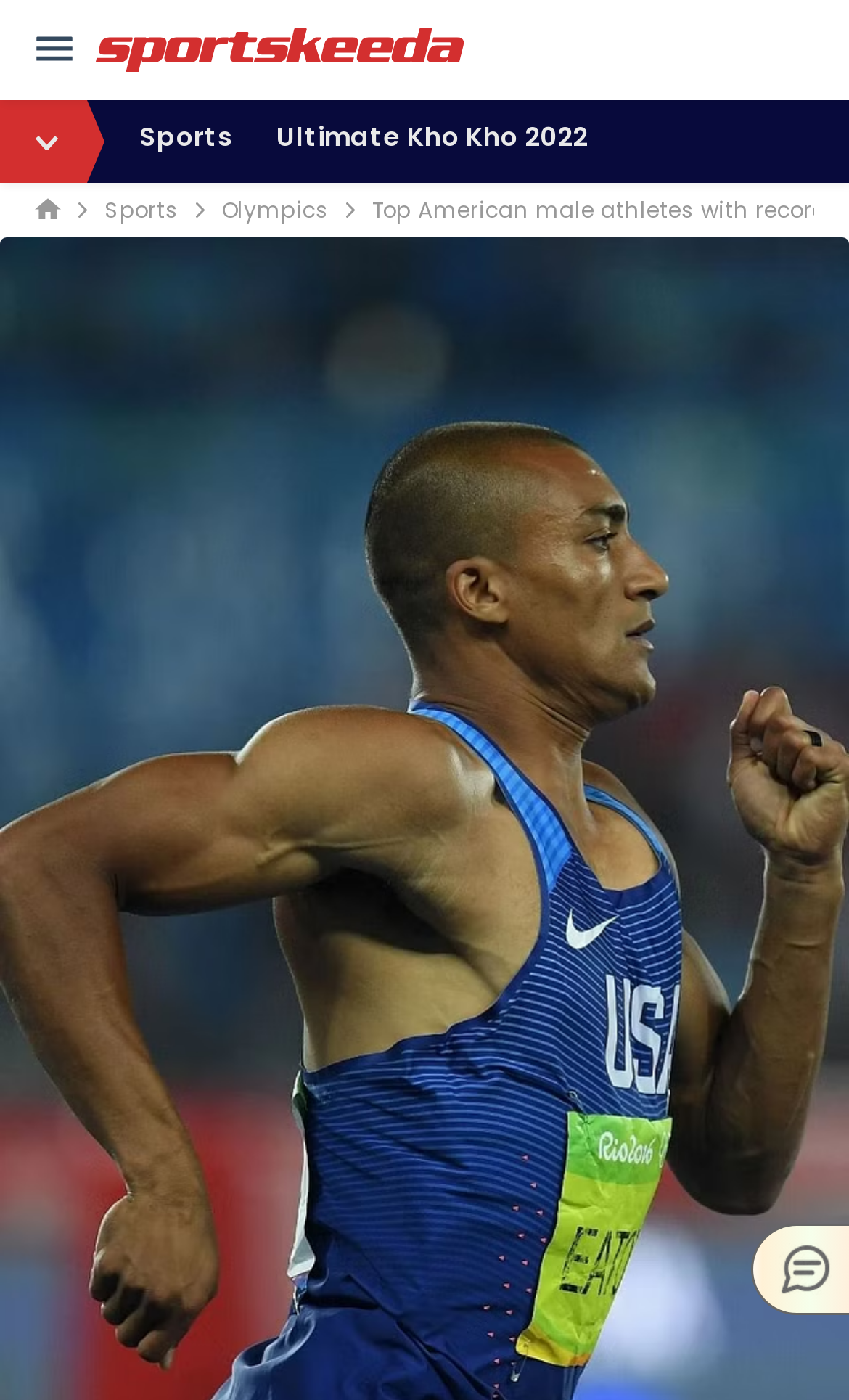What is the logo of the website?
Please ensure your answer is as detailed and informative as possible.

The logo of the website is Sportskeeda logo, which is an image located at the top left corner of the webpage, with a bounding box of [0.113, 0.02, 0.546, 0.051].